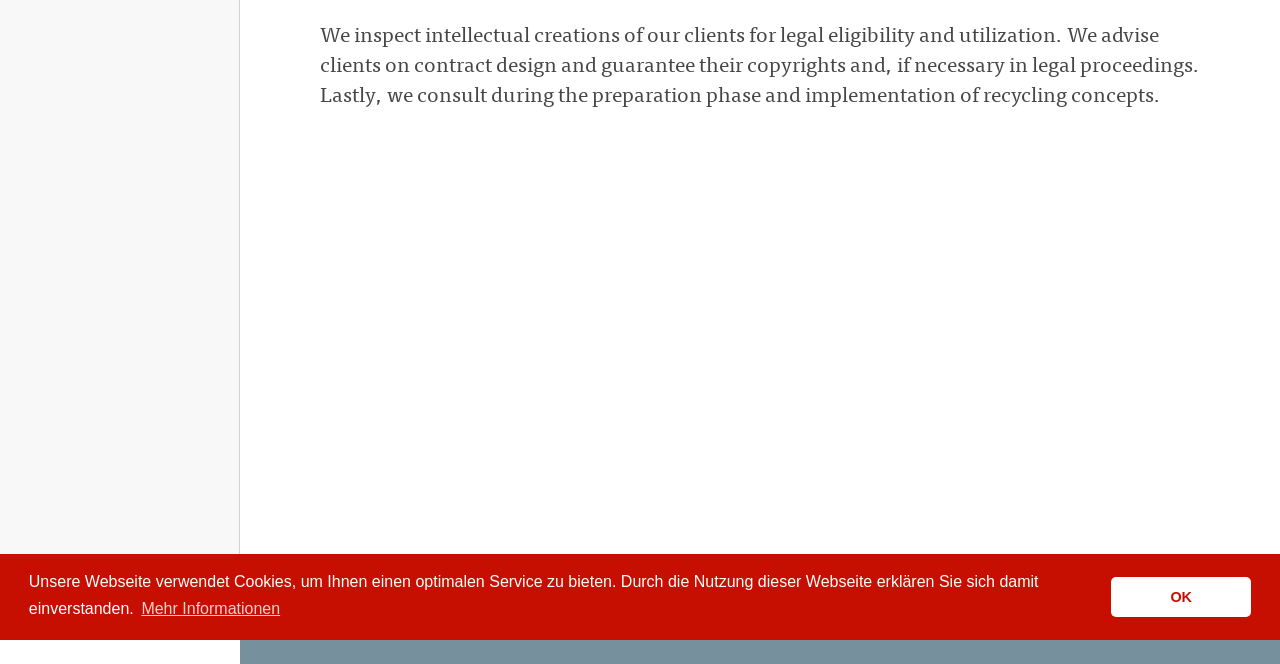Bounding box coordinates are specified in the format (top-left x, top-left y, bottom-right x, bottom-right y). All values are floating point numbers bounded between 0 and 1. Please provide the bounding box coordinate of the region this sentence describes: Mehr Informationen

[0.108, 0.894, 0.221, 0.94]